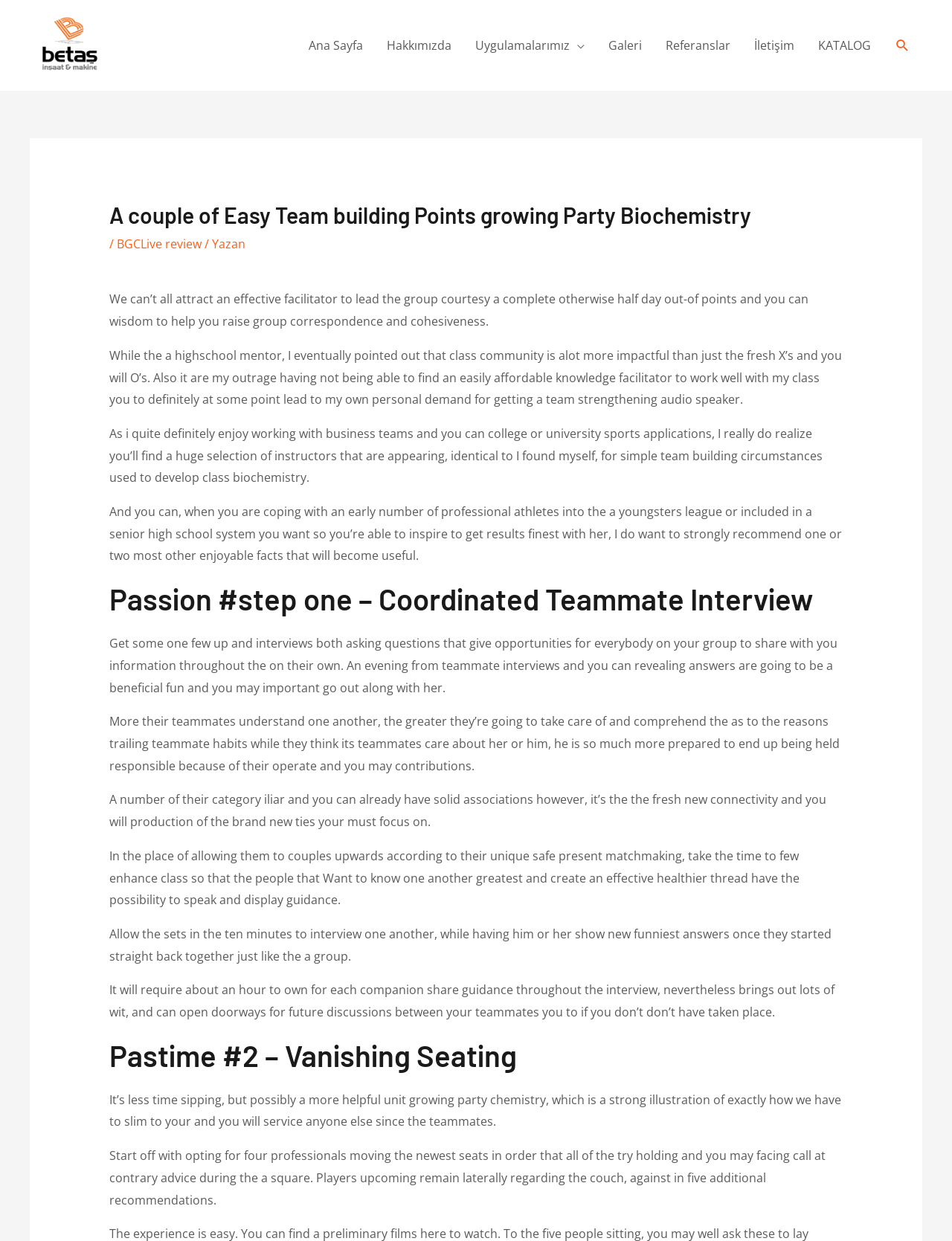What is the logo of the company?
Offer a detailed and exhaustive answer to the question.

The logo of the company is located at the top left corner of the webpage, and it is an image with the text 'Betaş Zemin' written on it.